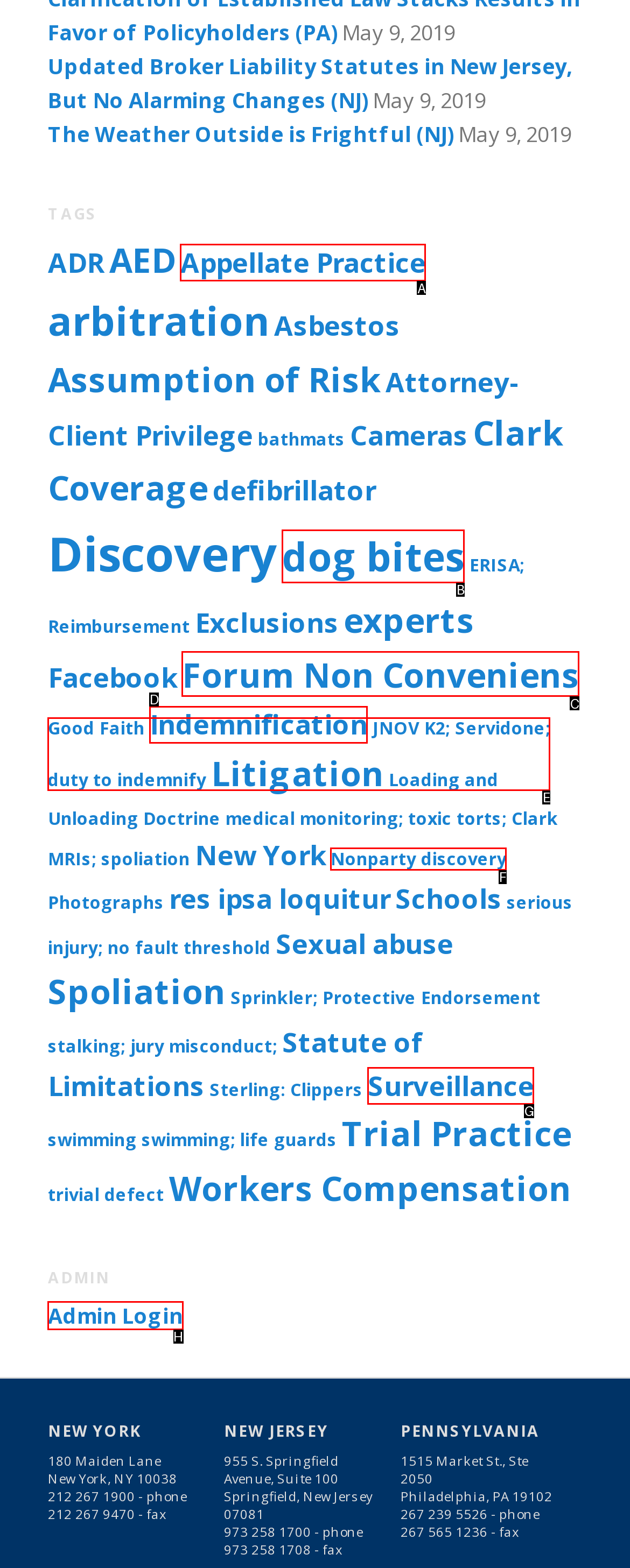Choose the HTML element to click for this instruction: Click on 'Admin Login' link Answer with the letter of the correct choice from the given options.

H